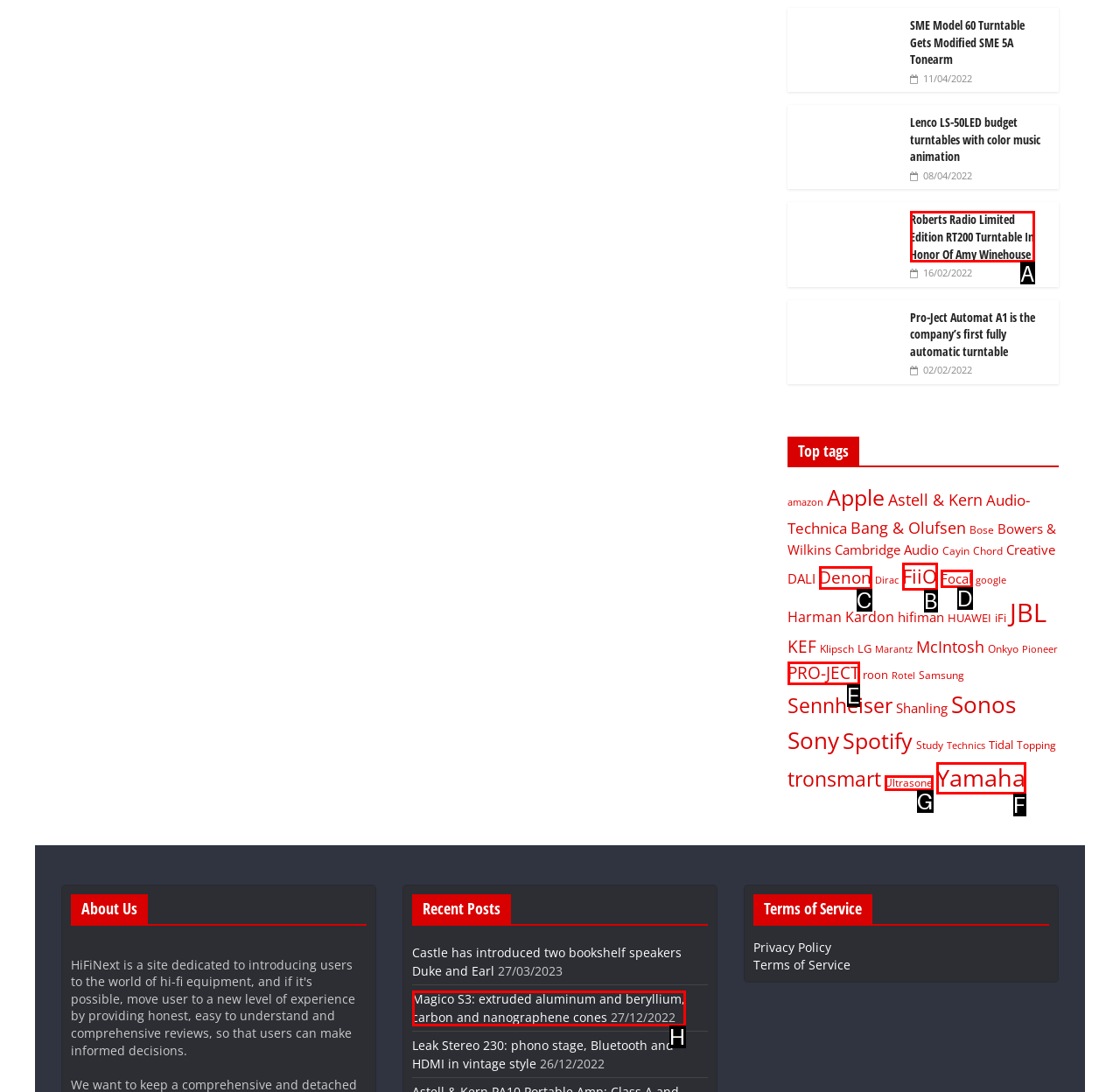Using the description: Yamaha, find the best-matching HTML element. Indicate your answer with the letter of the chosen option.

F